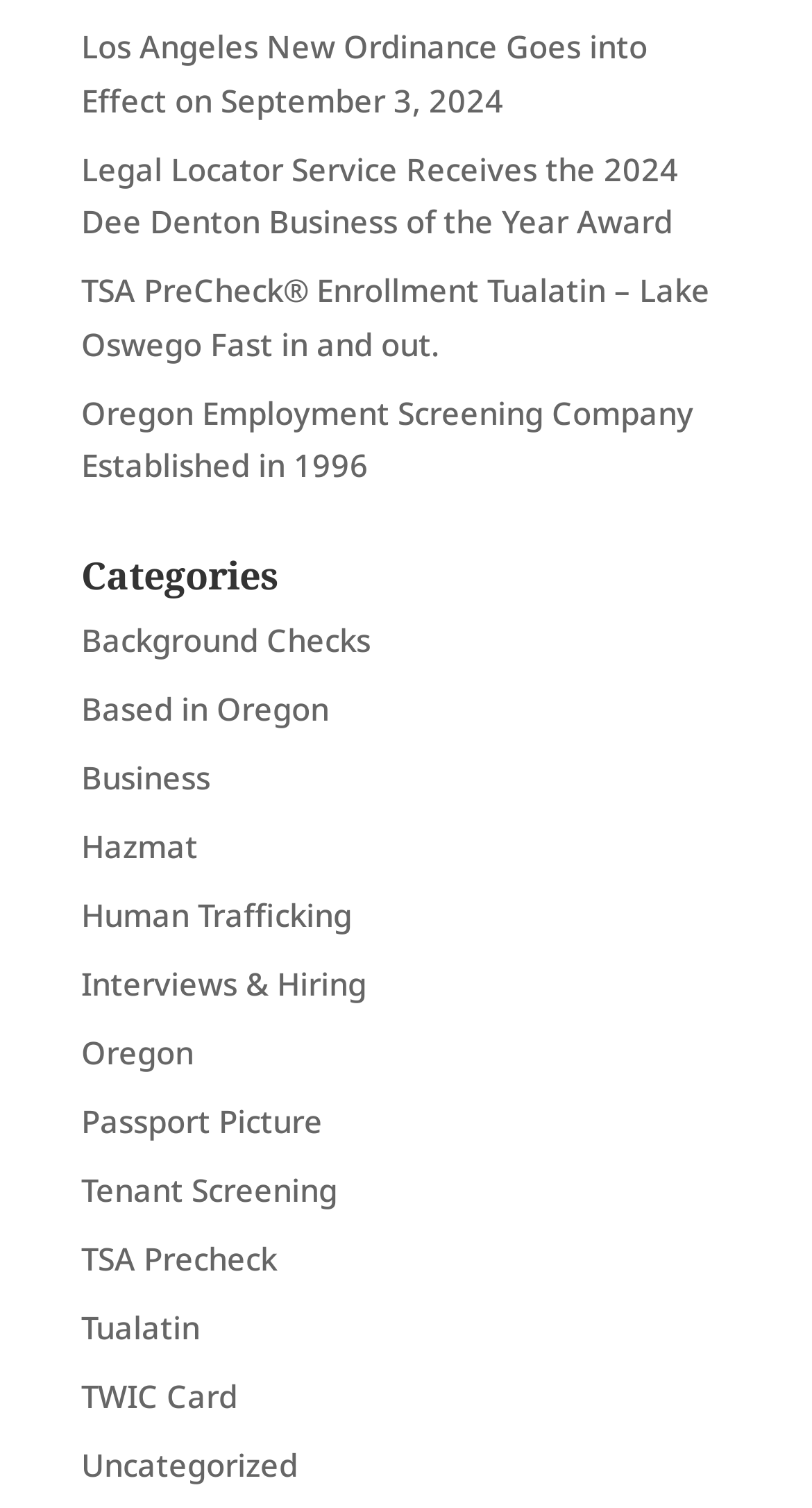Determine the bounding box coordinates for the element that should be clicked to follow this instruction: "Learn about the Legal Locator Service award". The coordinates should be given as four float numbers between 0 and 1, in the format [left, top, right, bottom].

[0.1, 0.097, 0.836, 0.16]